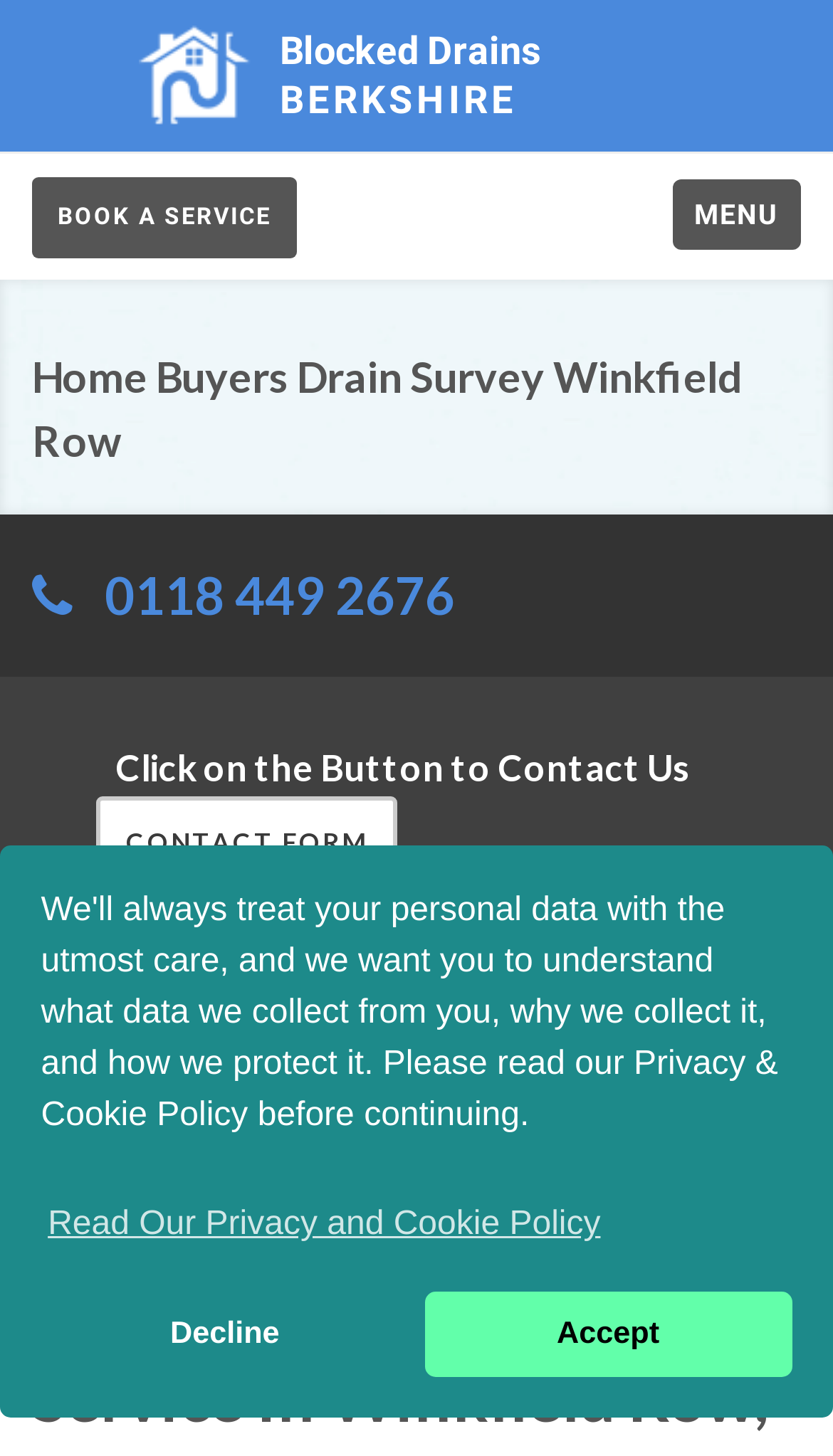Provide a thorough and detailed response to the question by examining the image: 
What is the phone number to contact?

I found the phone number by looking at the heading element that contains a phone icon and the number '0118 449 2676'. This is likely the contact number for the service.